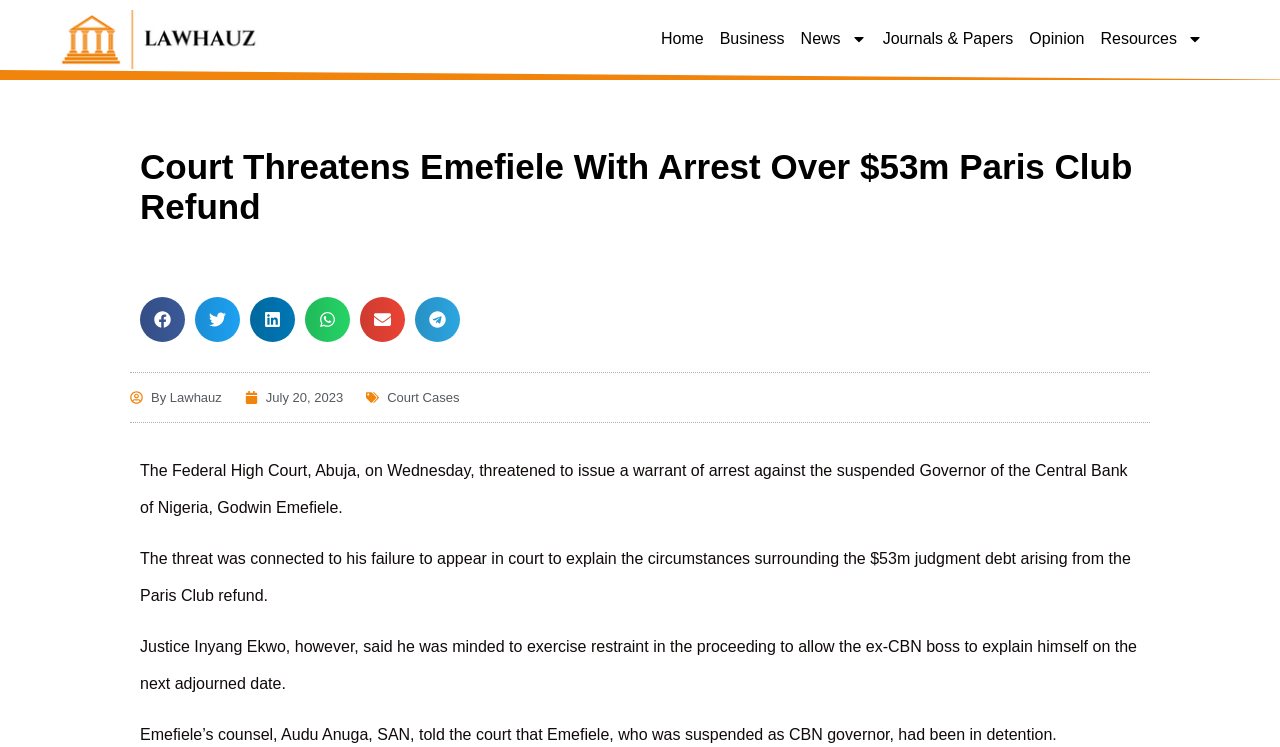What is the name of the suspended Governor of the Central Bank of Nigeria?
Refer to the image and give a detailed answer to the query.

I found the answer by reading the first paragraph of the article, which states 'The Federal High Court, Abuja, on Wednesday, threatened to issue a warrant of arrest against the suspended Governor of the Central Bank of Nigeria, Godwin Emefiele.'